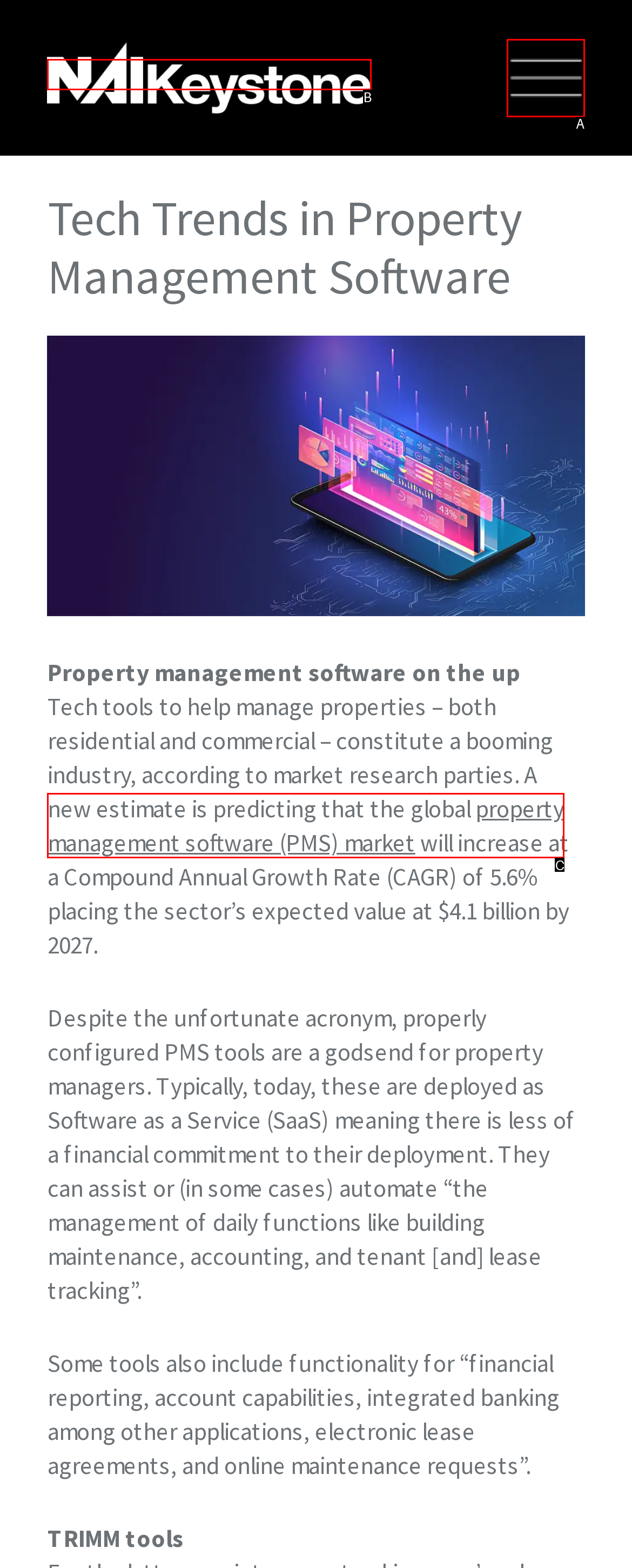From the choices given, find the HTML element that matches this description: parent_node: DISCOVER PROPERTIES. Answer with the letter of the selected option directly.

A